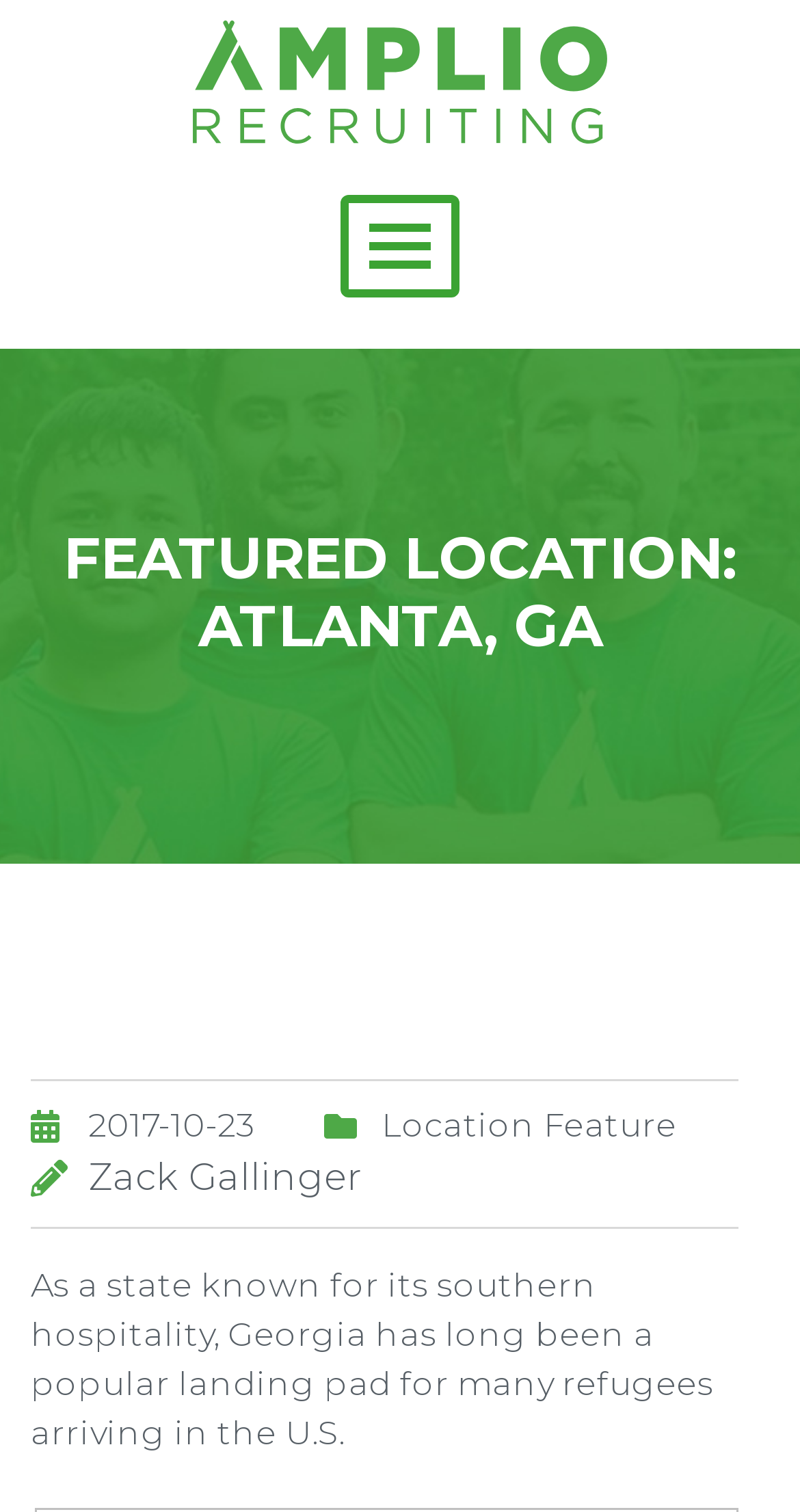Please extract the primary headline from the webpage.

FEATURED LOCATION: ATLANTA, GA